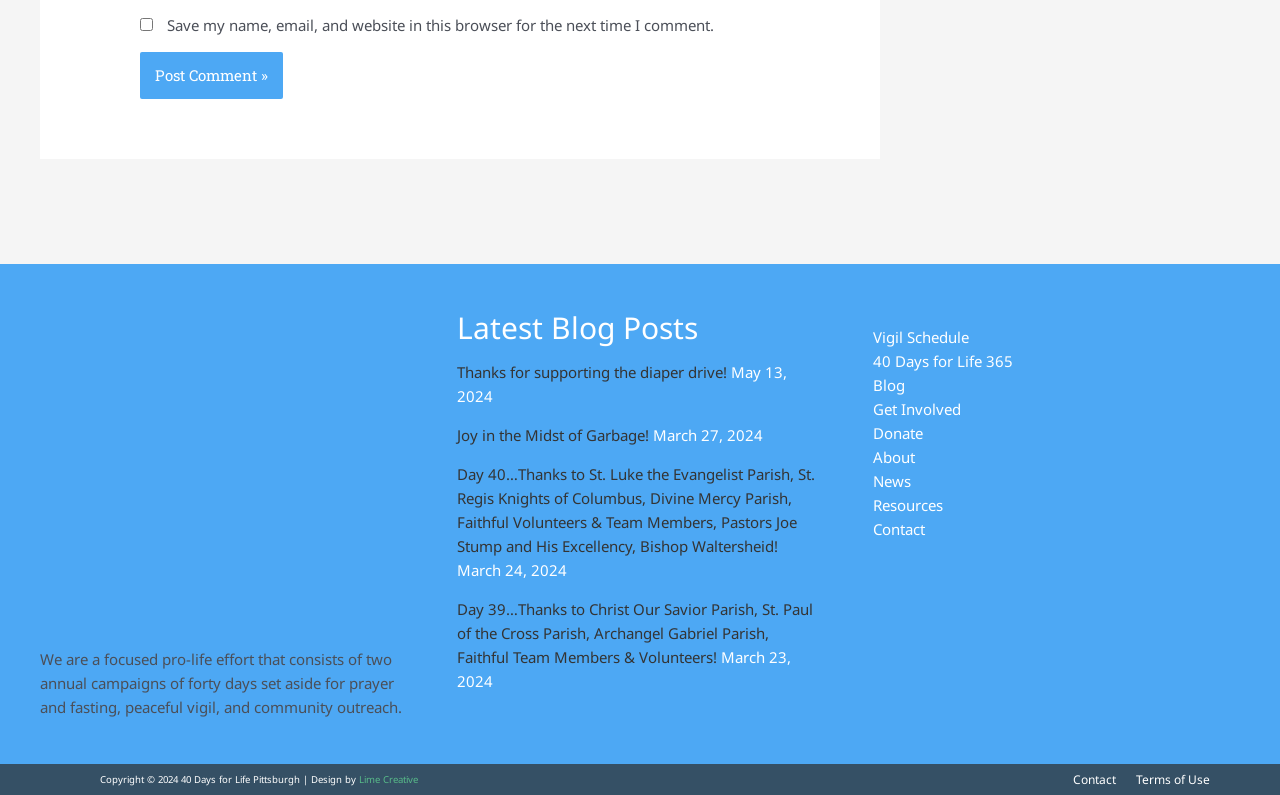What is the copyright year of the website?
Answer the question with a thorough and detailed explanation.

The StaticText element at the bottom of the webpage reads 'Copyright © 2024 40 Days for Life Pittsburgh | Design by...' which indicates that the copyright year of the website is 2024.